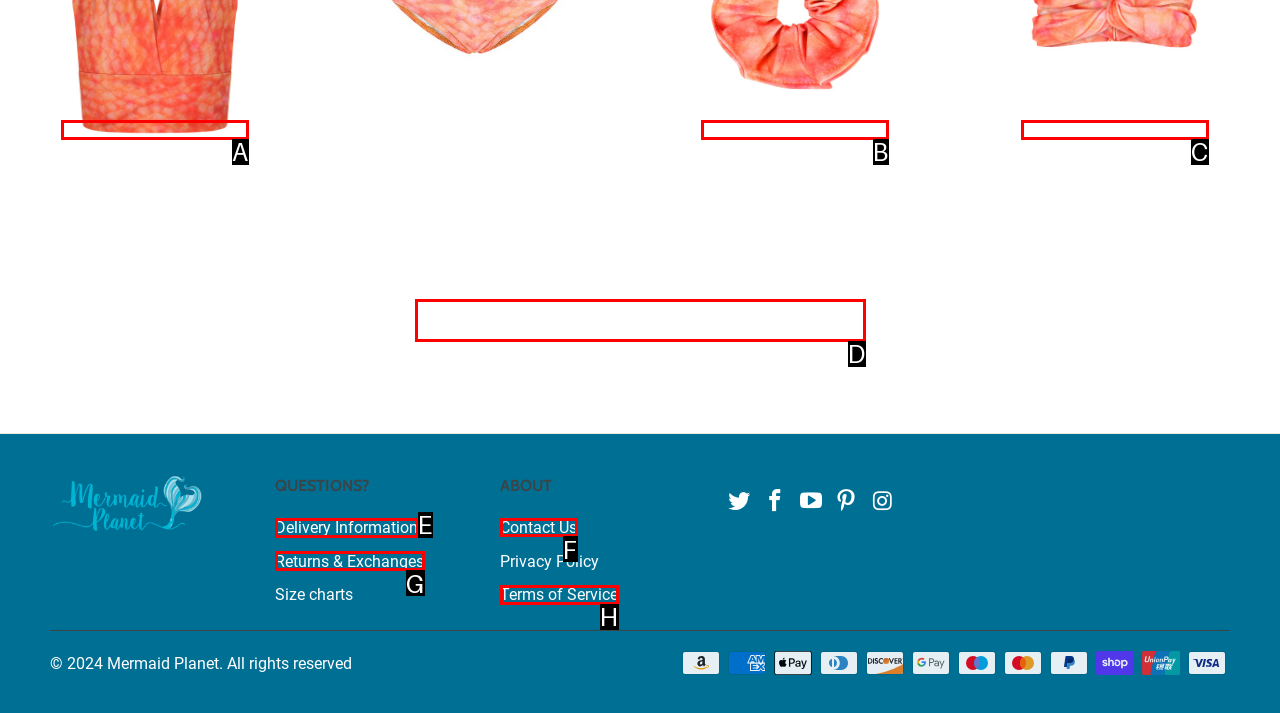Select the appropriate letter to fulfill the given instruction: Contact us
Provide the letter of the correct option directly.

F